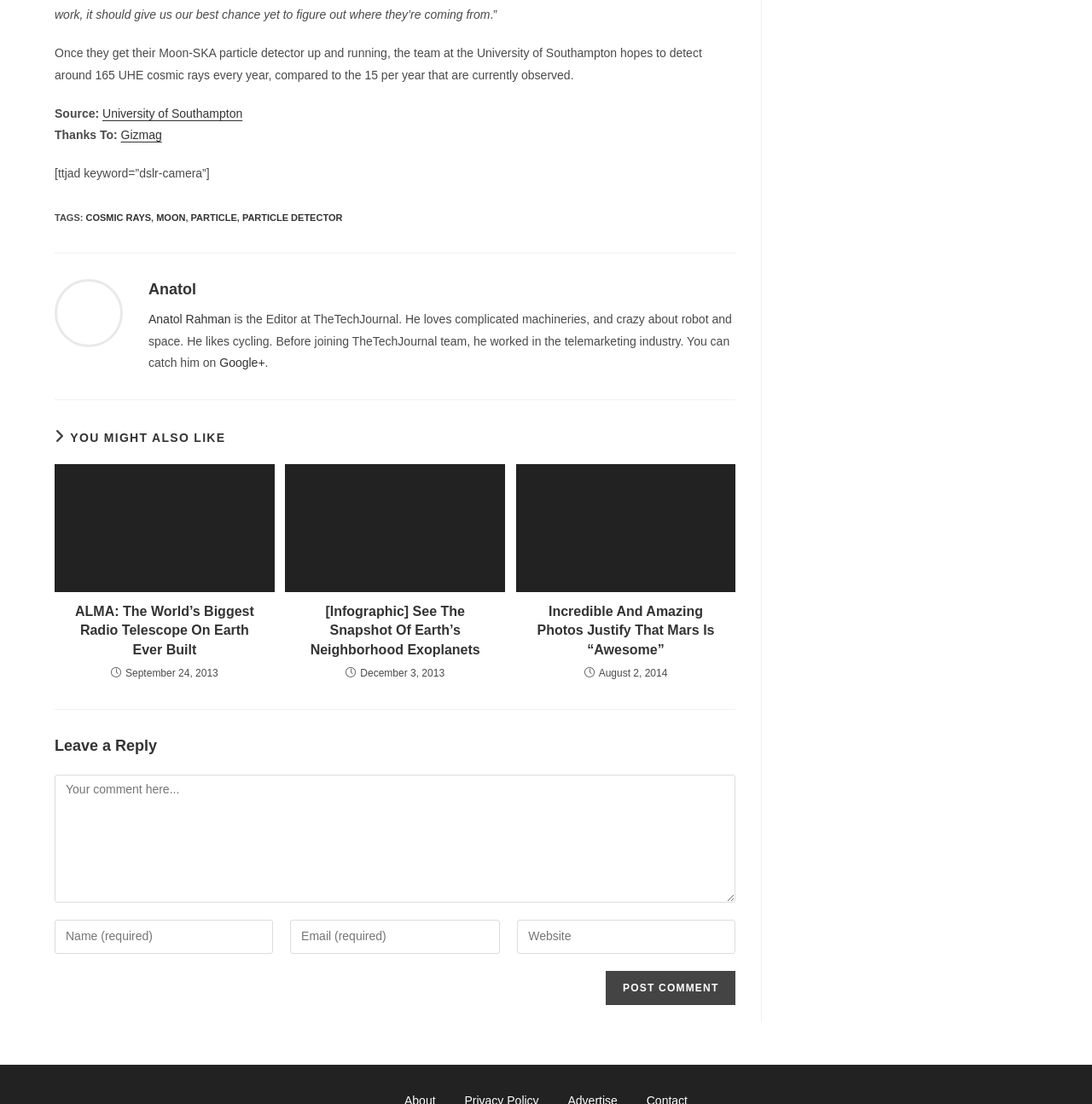Extract the bounding box coordinates for the described element: "Cosmic rays". The coordinates should be represented as four float numbers between 0 and 1: [left, top, right, bottom].

[0.078, 0.193, 0.138, 0.202]